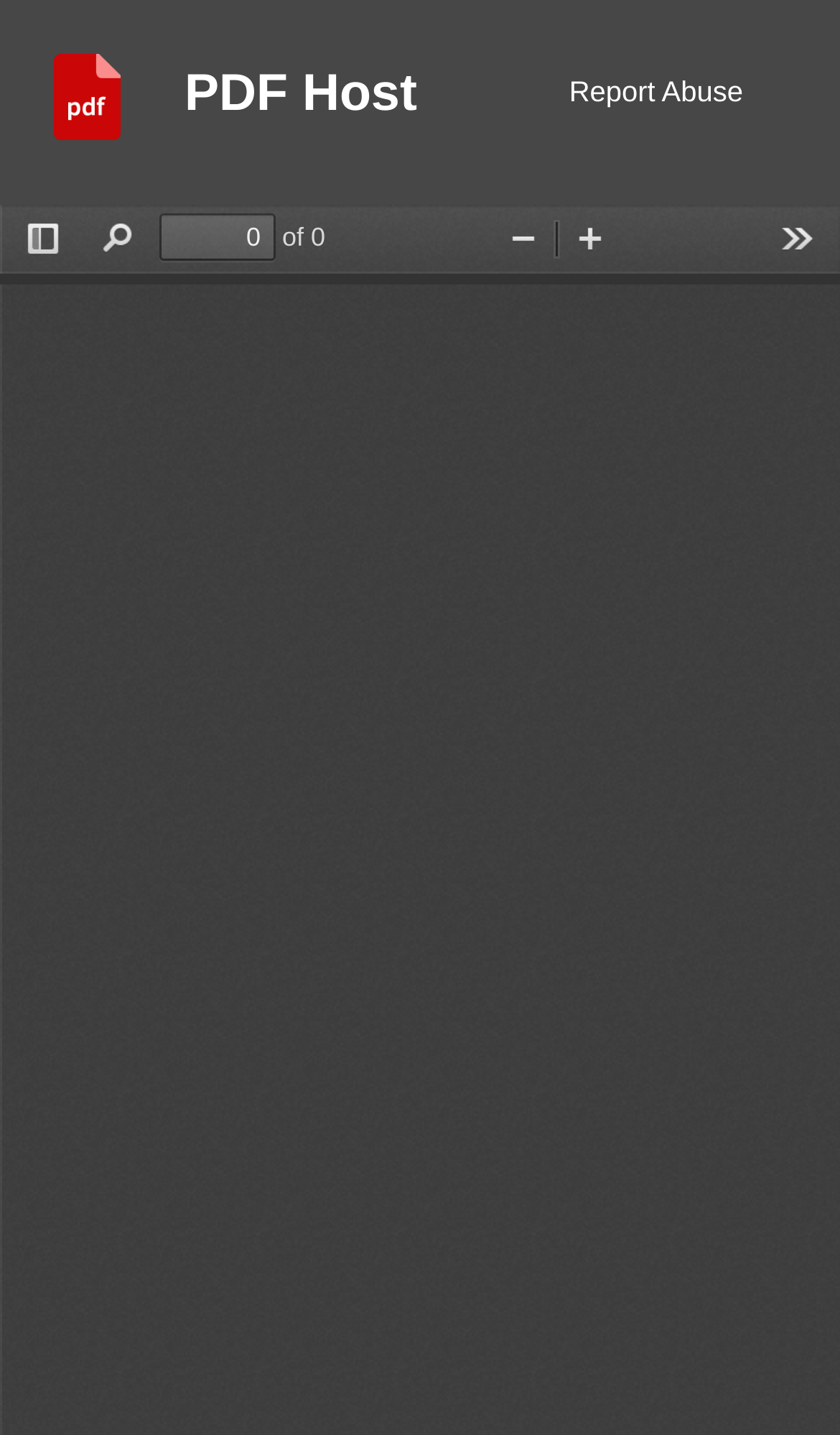How many buttons are there in the sidebar?
Based on the image, respond with a single word or phrase.

4